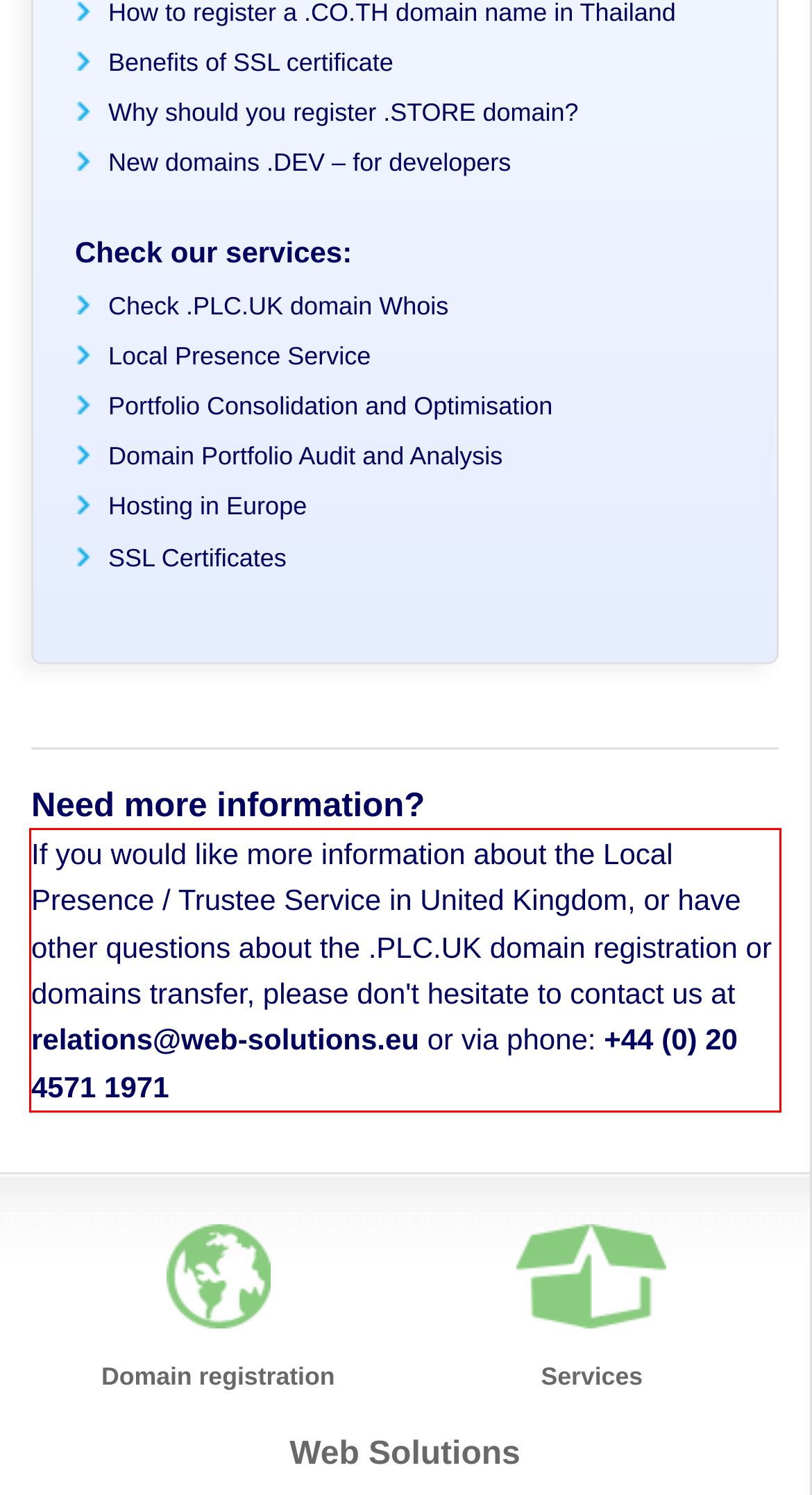You are presented with a webpage screenshot featuring a red bounding box. Perform OCR on the text inside the red bounding box and extract the content.

If you would like more information about the Local Presence / Trustee Service in United Kingdom, or have other questions about the .PLC.UK domain registration or domains transfer, please don't hesitate to contact us at relations@web-solutions.eu or via phone: +44 (0) 20 4571 1971